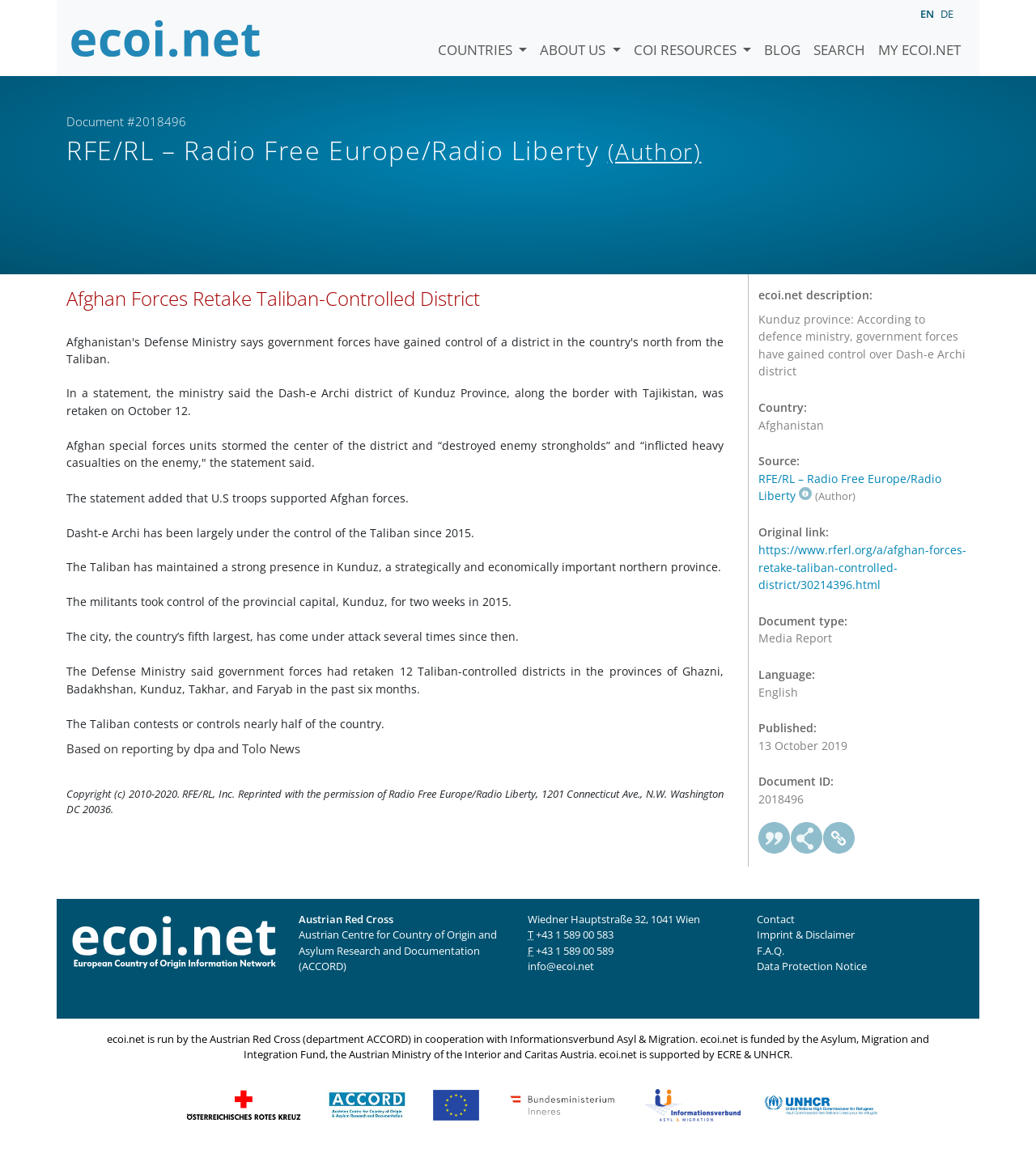Who supported Afghan forces in retaking the district?
Please give a detailed answer to the question using the information shown in the image.

The answer can be found in the paragraph that states 'The statement added that U.S troops supported Afghan forces.' Therefore, the answer is U.S troops.